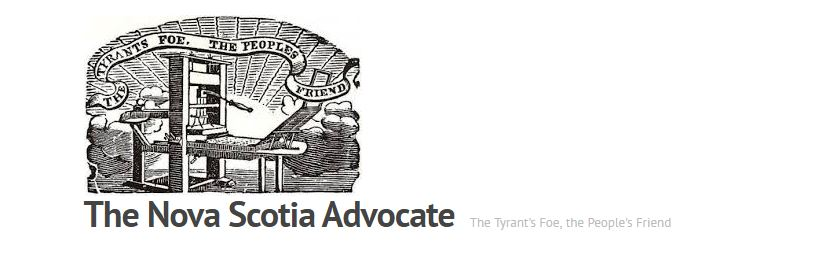Detail every aspect of the image in your caption.

The image features the logo of "The Nova Scotia Advocate," a publication known for its advocacy and commentary on social issues. The logo incorporates an intriguing illustration depicting a historical printing press, symbolizing the publication's commitment to free speech and the dissemination of information. Above the press is the phrase "The Tyrant’s Foe, The People's Friend," highlighting the publication's role as an ally to the community and a critic of oppressive systems. The design combines elements of print heritage with a modern layout, reflecting its dedication to both traditional values and contemporary issues in Nova Scotia.